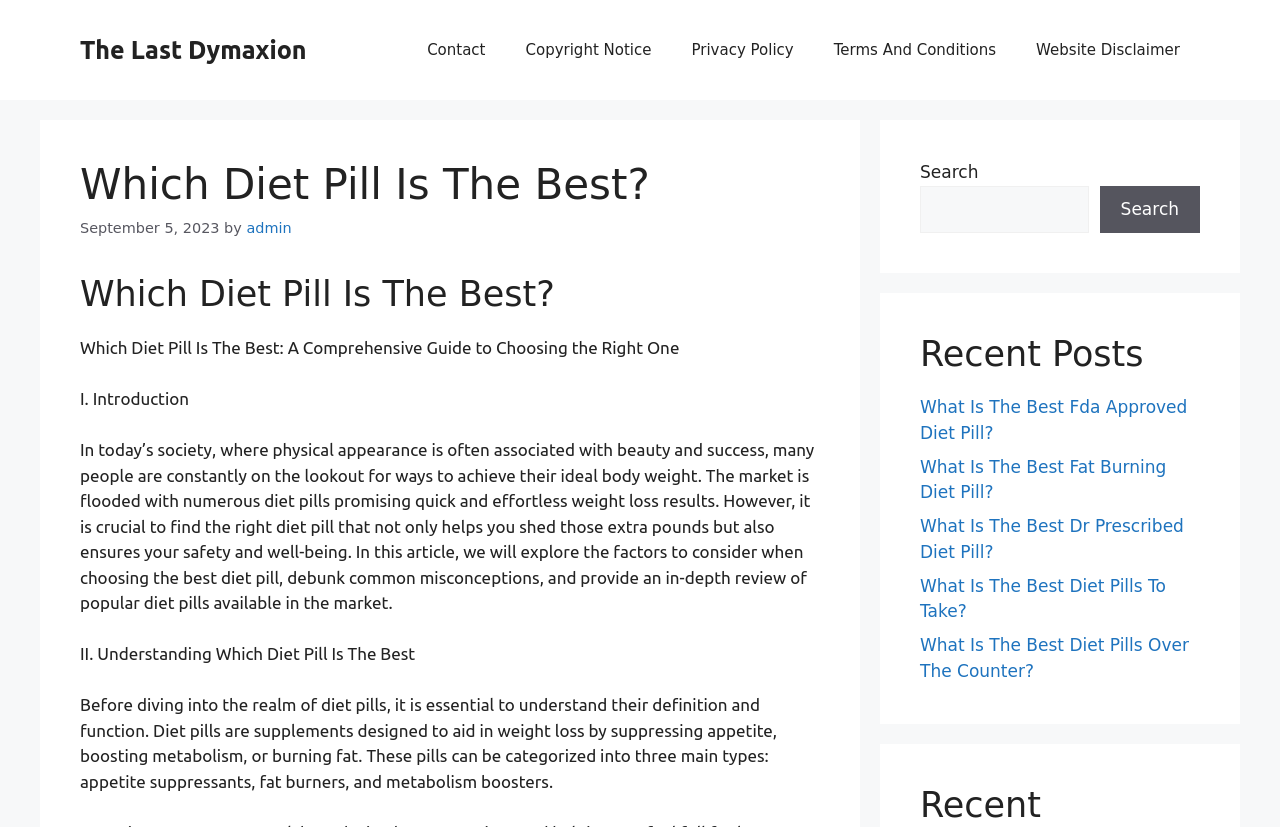Answer the following in one word or a short phrase: 
What is the function of the search box?

to search